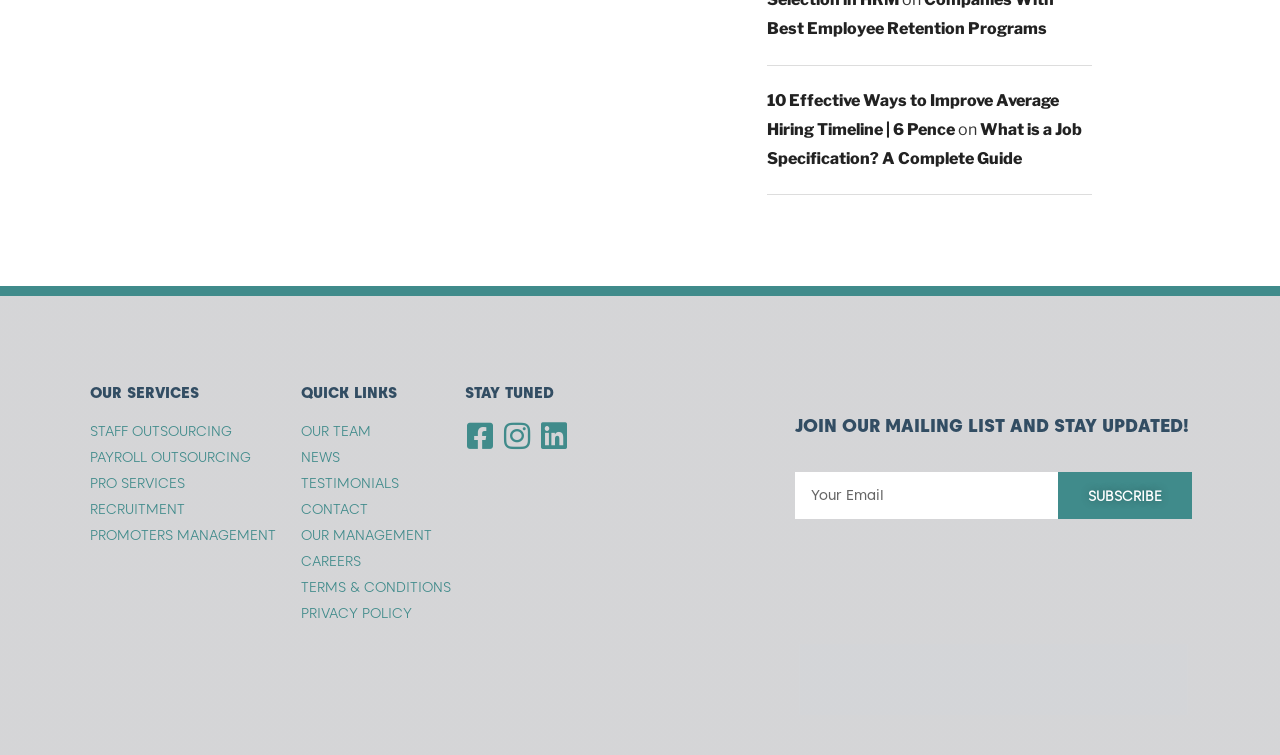Please use the details from the image to answer the following question comprehensively:
What is the last link in the 'QUICK LINKS' section?

I looked at the links under the 'QUICK LINKS' heading and found that the last link is 'PRIVACY POLICY'.